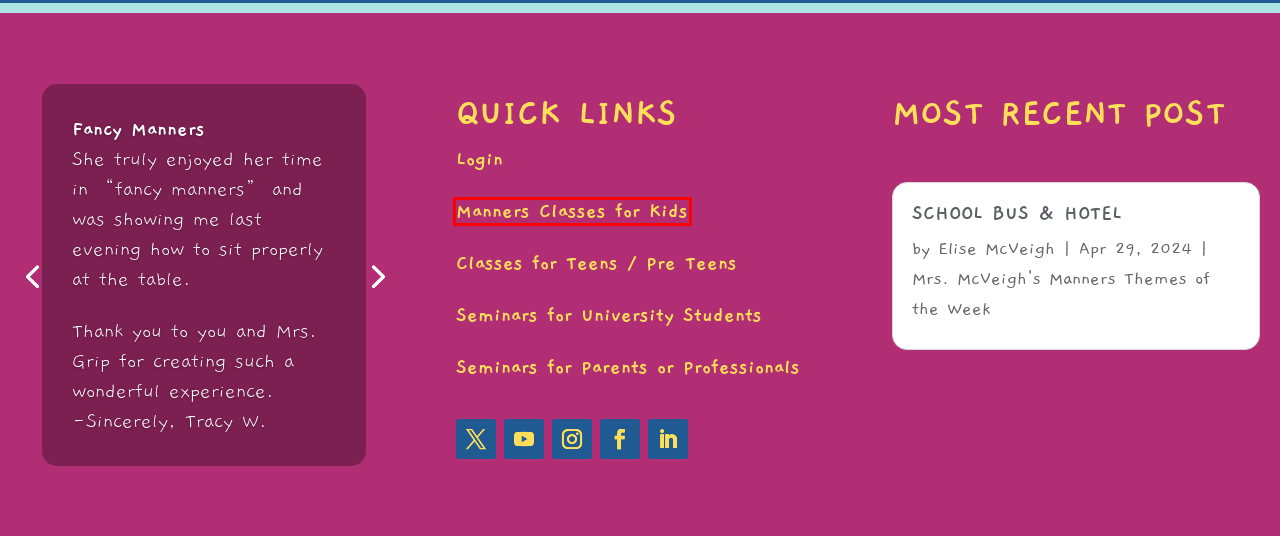You have a screenshot showing a webpage with a red bounding box around a UI element. Choose the webpage description that best matches the new page after clicking the highlighted element. Here are the options:
A. Seminars for Parents or Professionals | Mrs McVeighs Manners
B. Contact Us | Mrs McVeighs Manners
C. Discretion is Always Important | Mrs McVeighs Manners
D. My account | Mrs McVeighs Manners
E. Manners Classes & Camps for Kids | Mrs McVeighs Manners
F. Shop | Mrs McVeighs Manners
G. Elise McVeigh, Author at Mrs McVeighs Manners
H. Mrs. McVeigh's Manners Themes of the Week Archives | Mrs McVeighs Manners

E